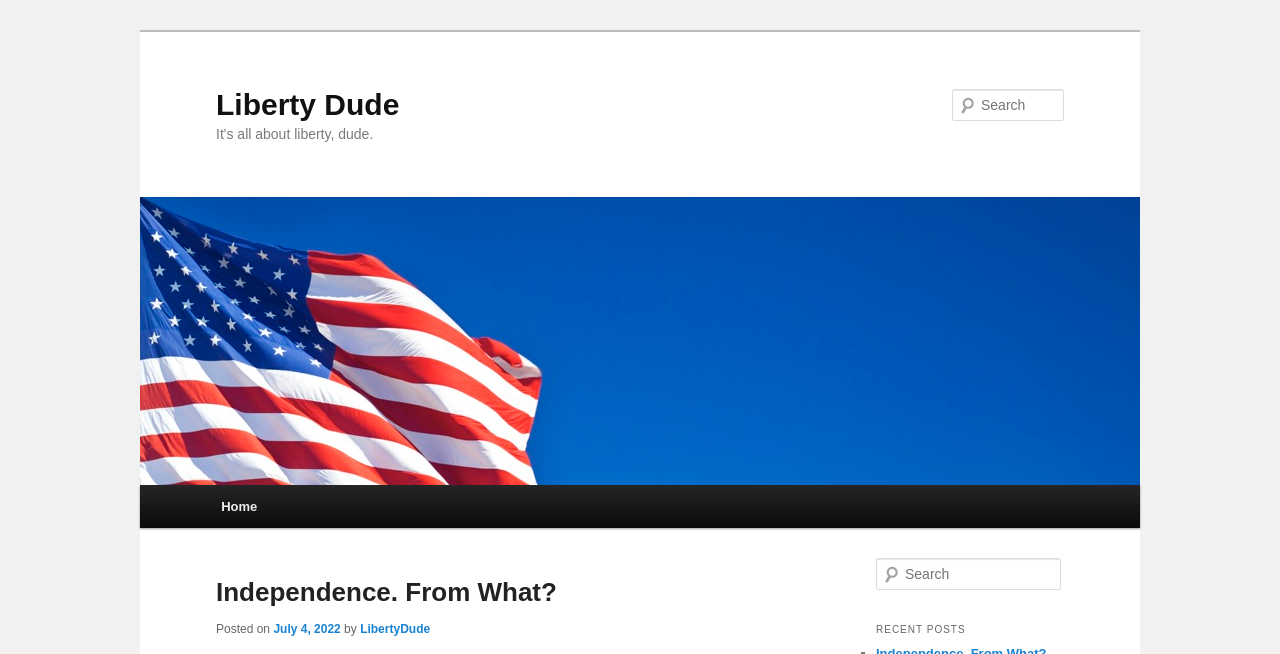Specify the bounding box coordinates of the area to click in order to follow the given instruction: "read recent posts."

[0.684, 0.943, 0.831, 0.983]